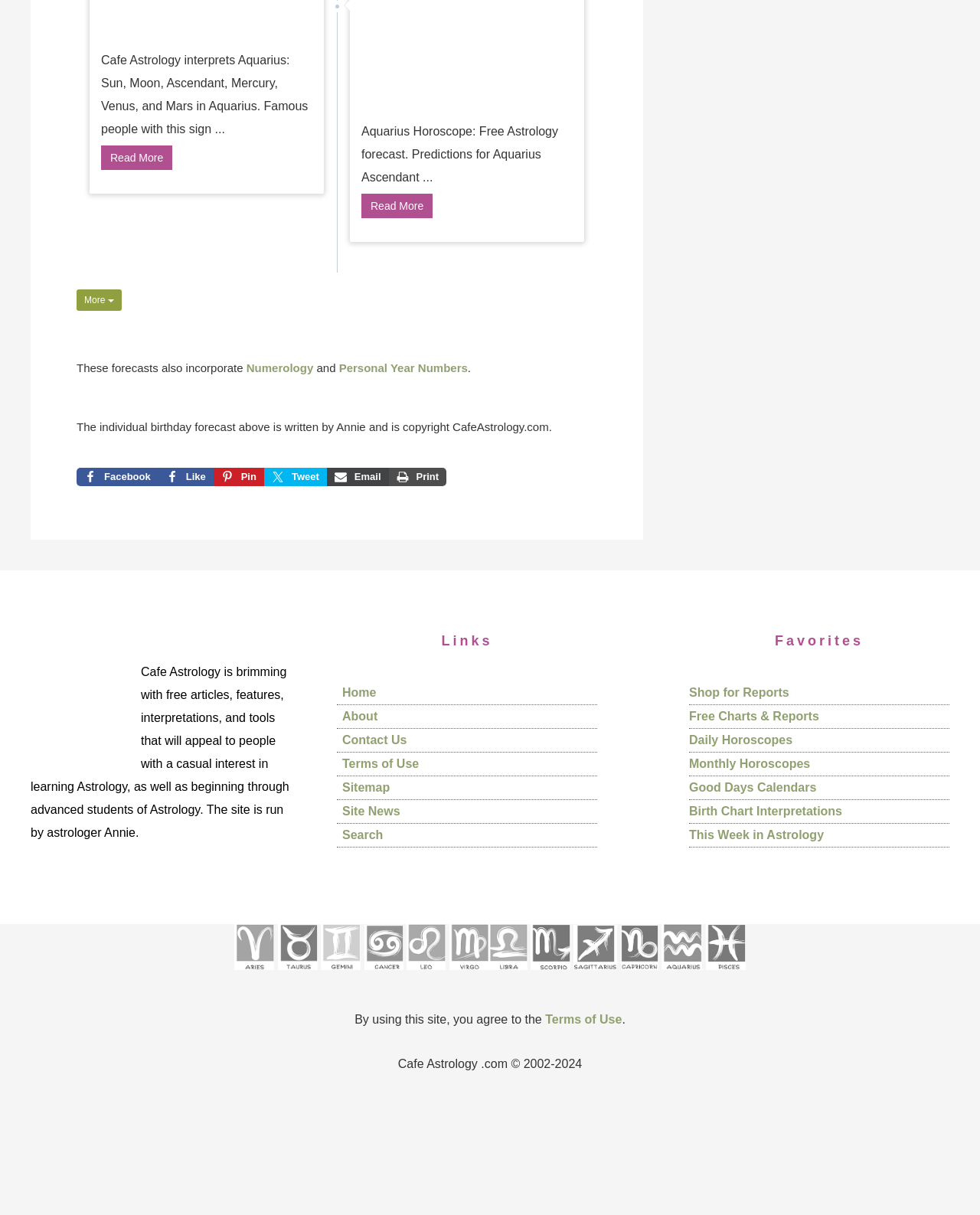What is the copyright year range of the site?
Answer the question using a single word or phrase, according to the image.

2002-2024